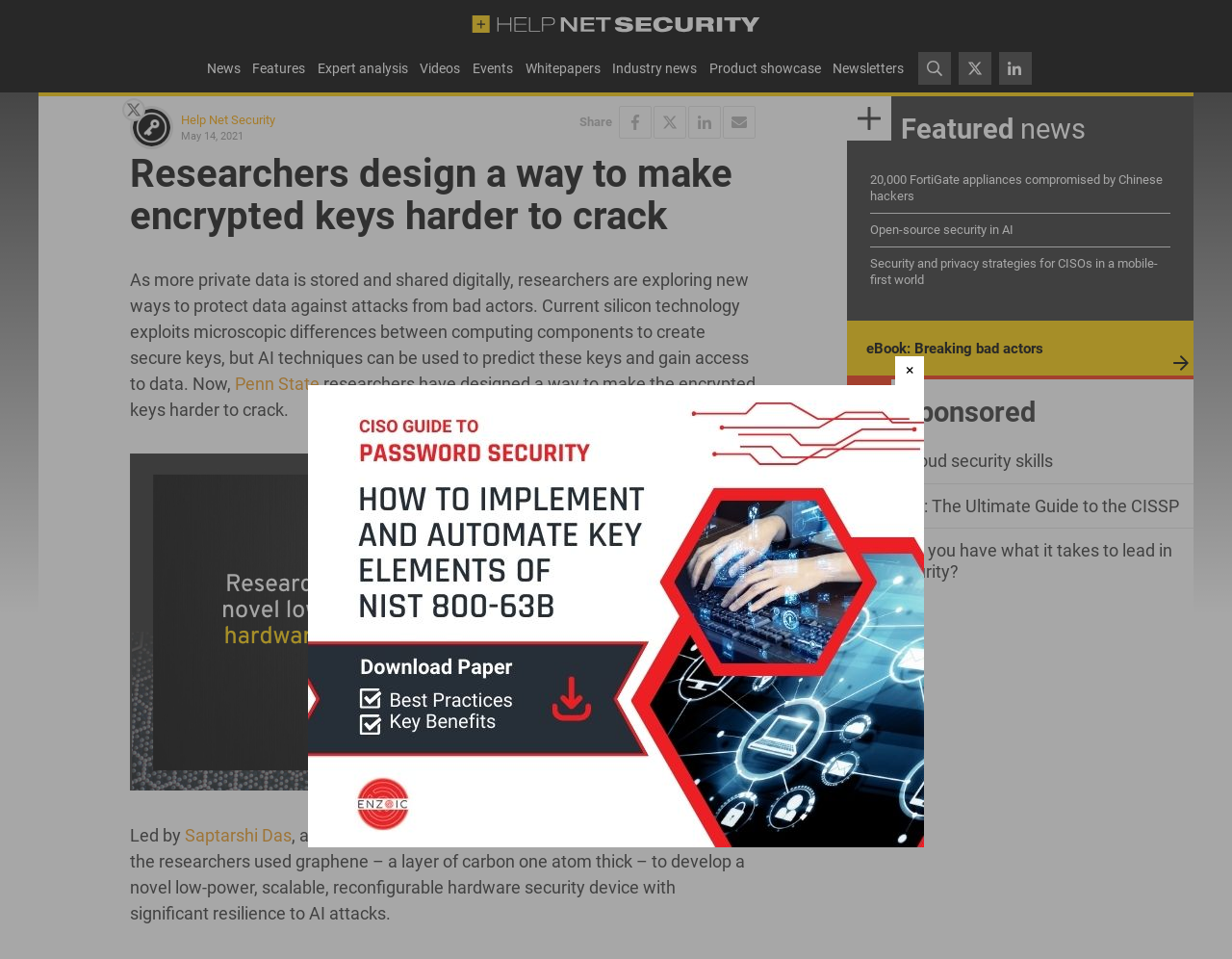Answer the following query concisely with a single word or phrase:
Who is the leader of the research team?

Saptarshi Das